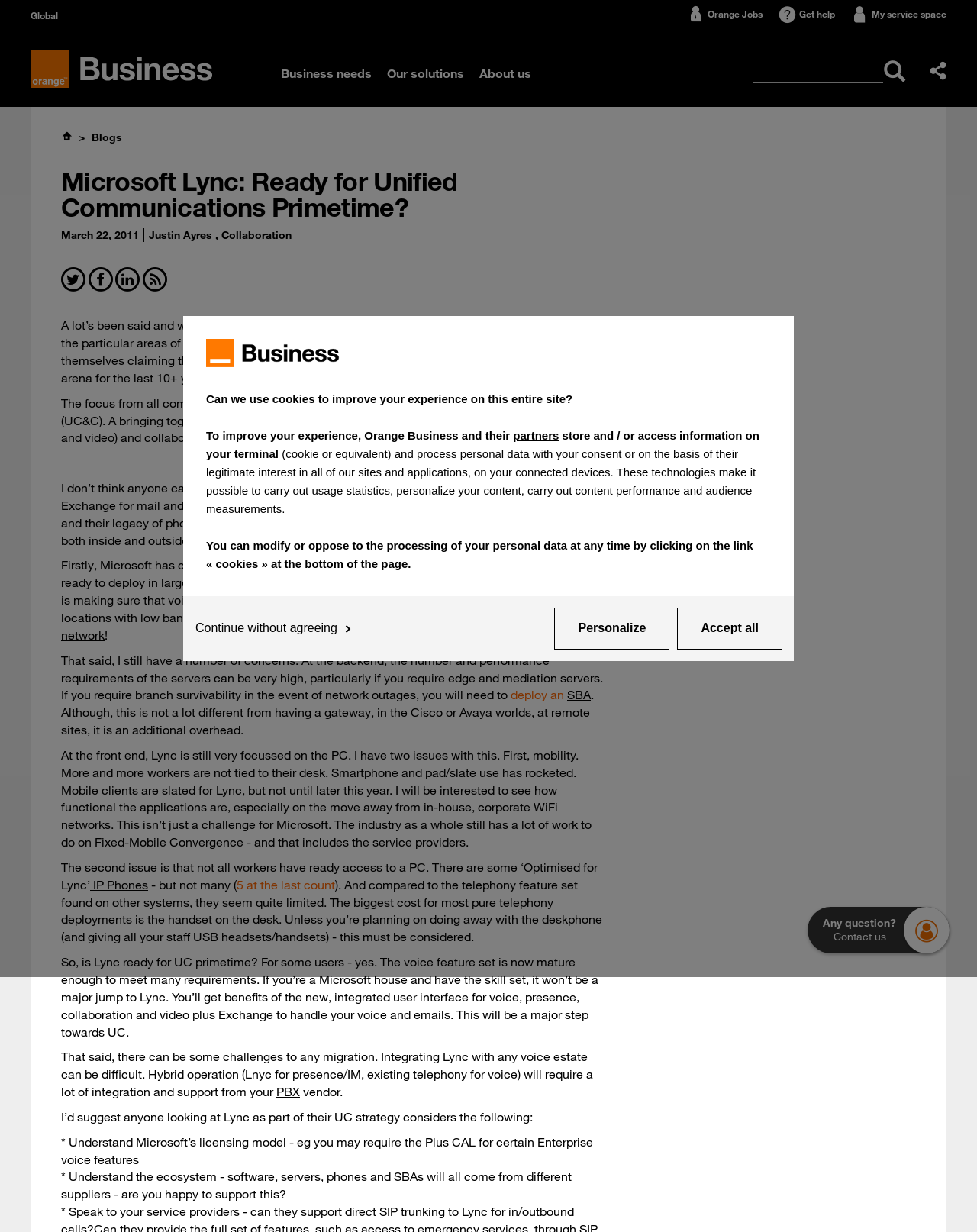What is the concern about Lync at remote sites?
Answer with a single word or short phrase according to what you see in the image.

Additional overhead